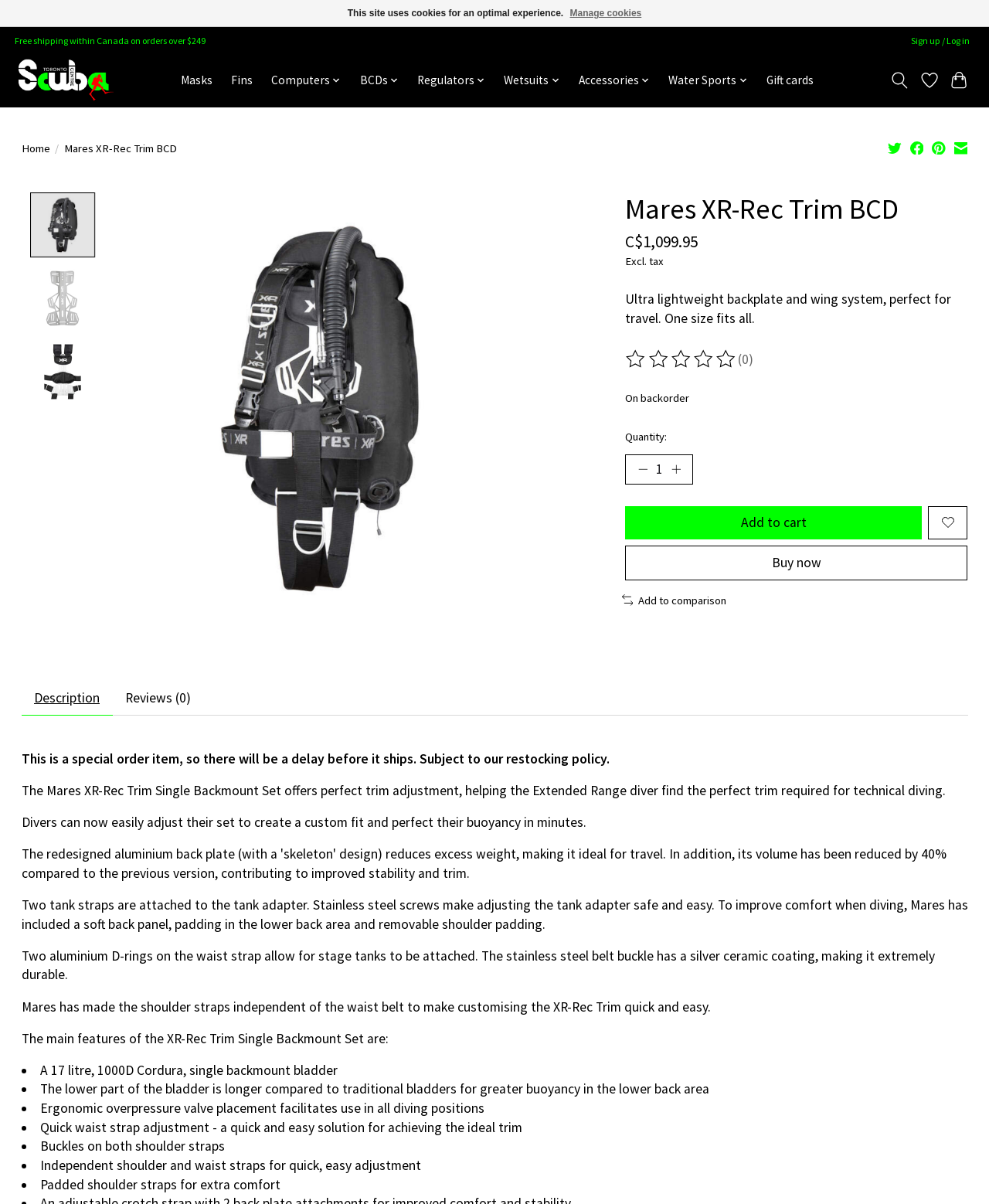Using the elements shown in the image, answer the question comprehensively: What is the material of the single backmount bladder?

I found the material of the single backmount bladder by reading the text 'A 17 litre, 1000D Cordura, single backmount bladder' which is located in the product description section.